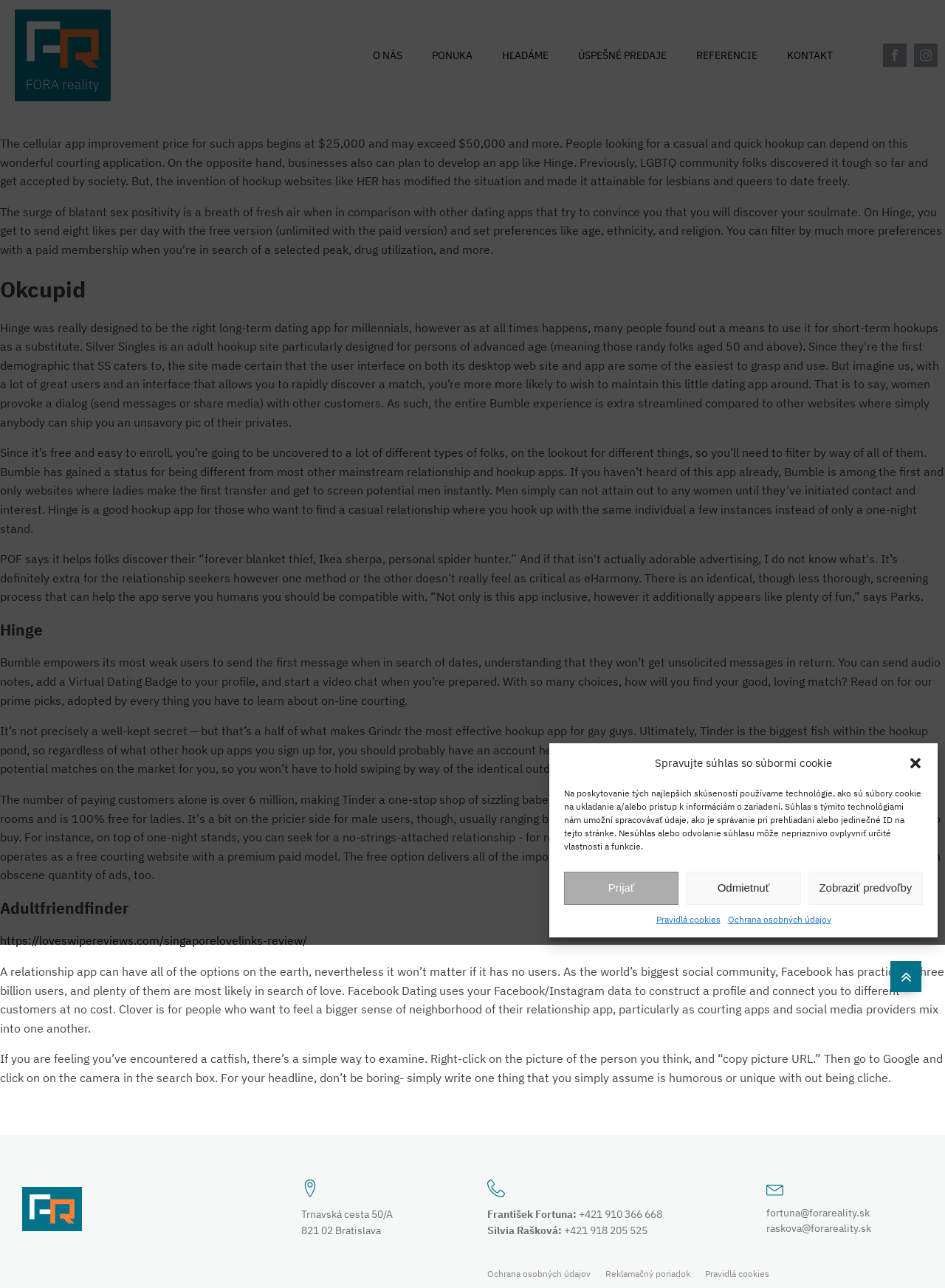Identify the bounding box coordinates of the region I need to click to complete this instruction: "Check the Hinge description".

[0.0, 0.346, 0.998, 0.416]